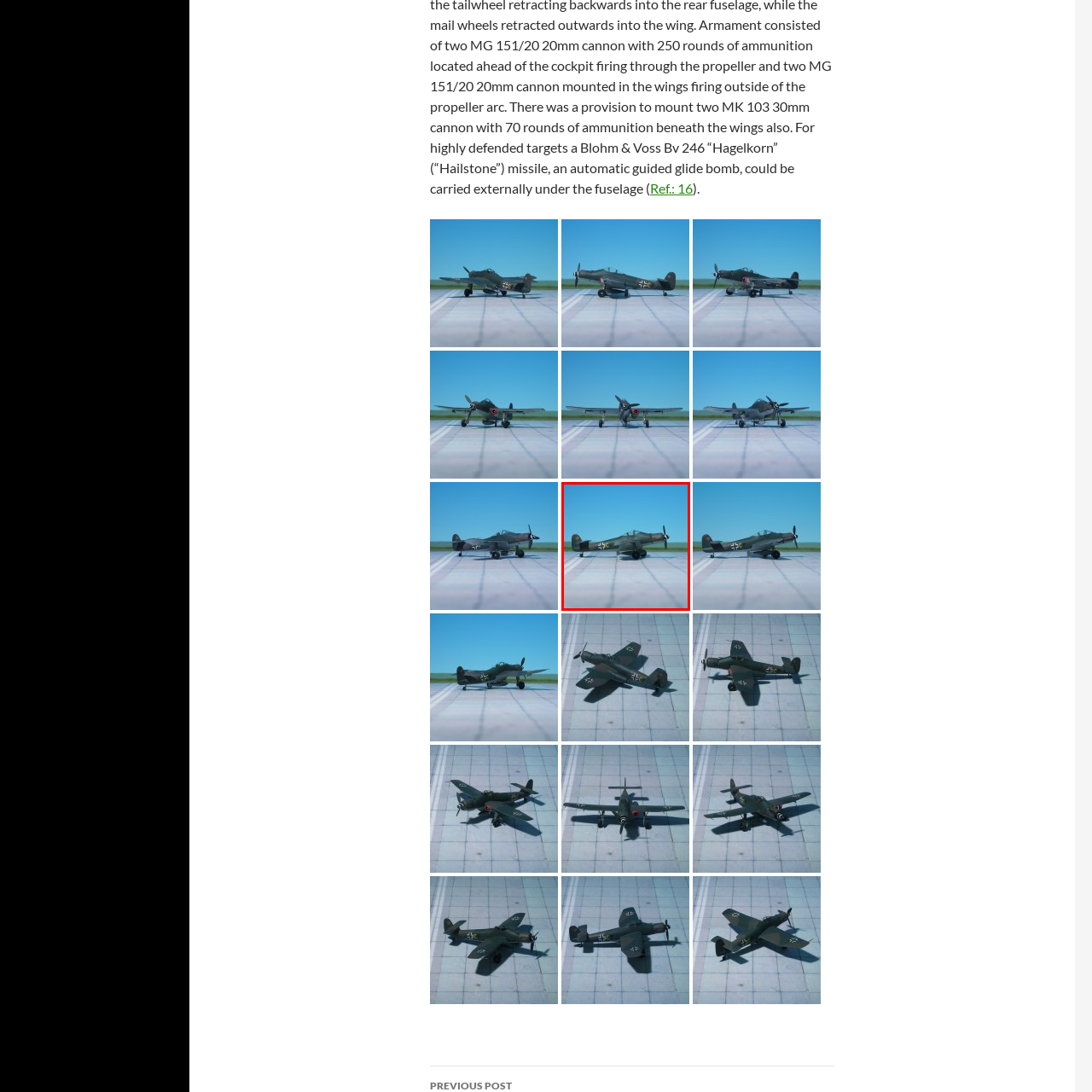Concentrate on the image marked by the red box, What is the background color of the image?
 Your answer should be a single word or phrase.

Blue